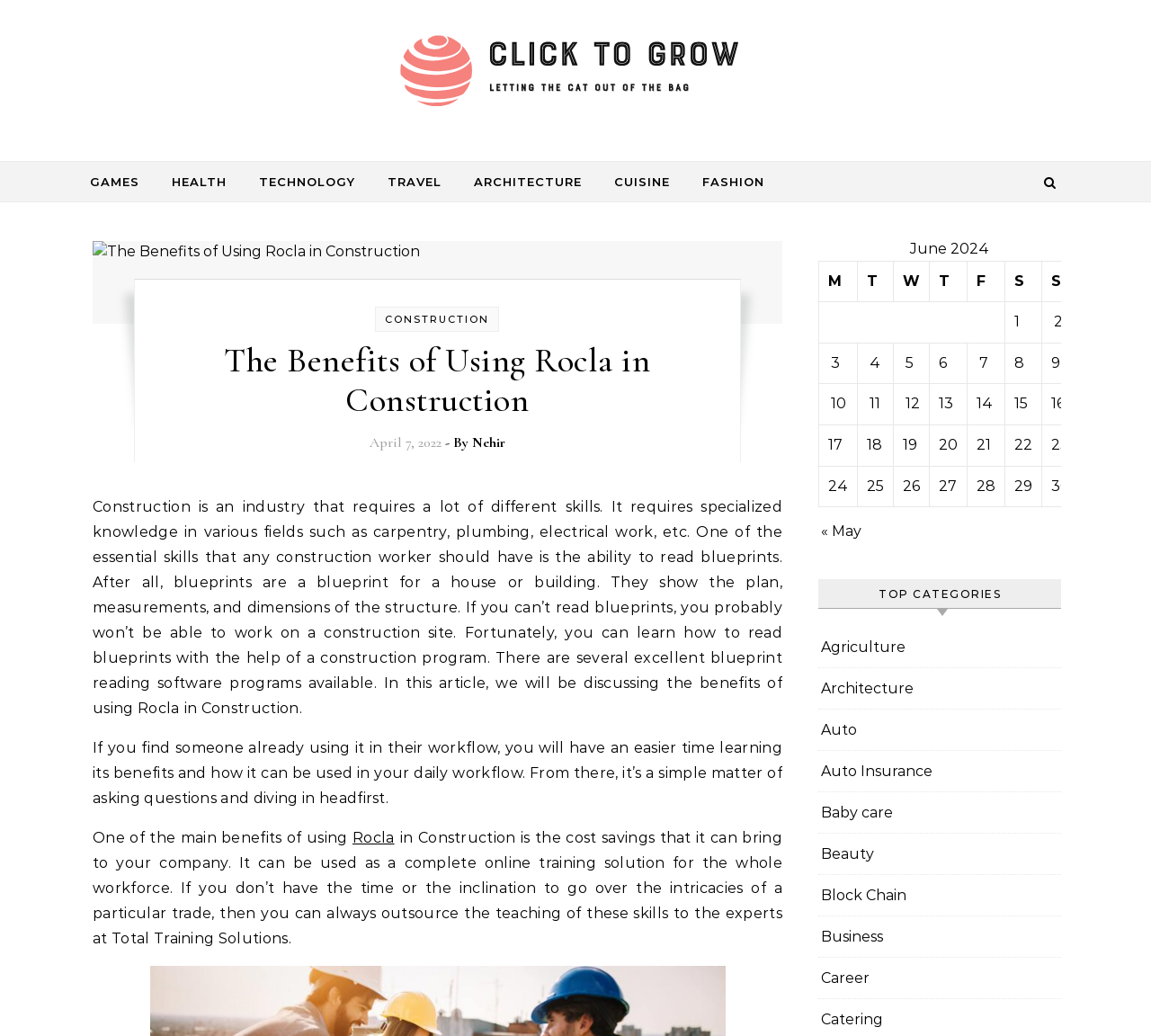Determine the bounding box coordinates for the clickable element required to fulfill the instruction: "Click on the 'CONSTRUCTION' link". Provide the coordinates as four float numbers between 0 and 1, i.e., [left, top, right, bottom].

[0.335, 0.302, 0.425, 0.314]